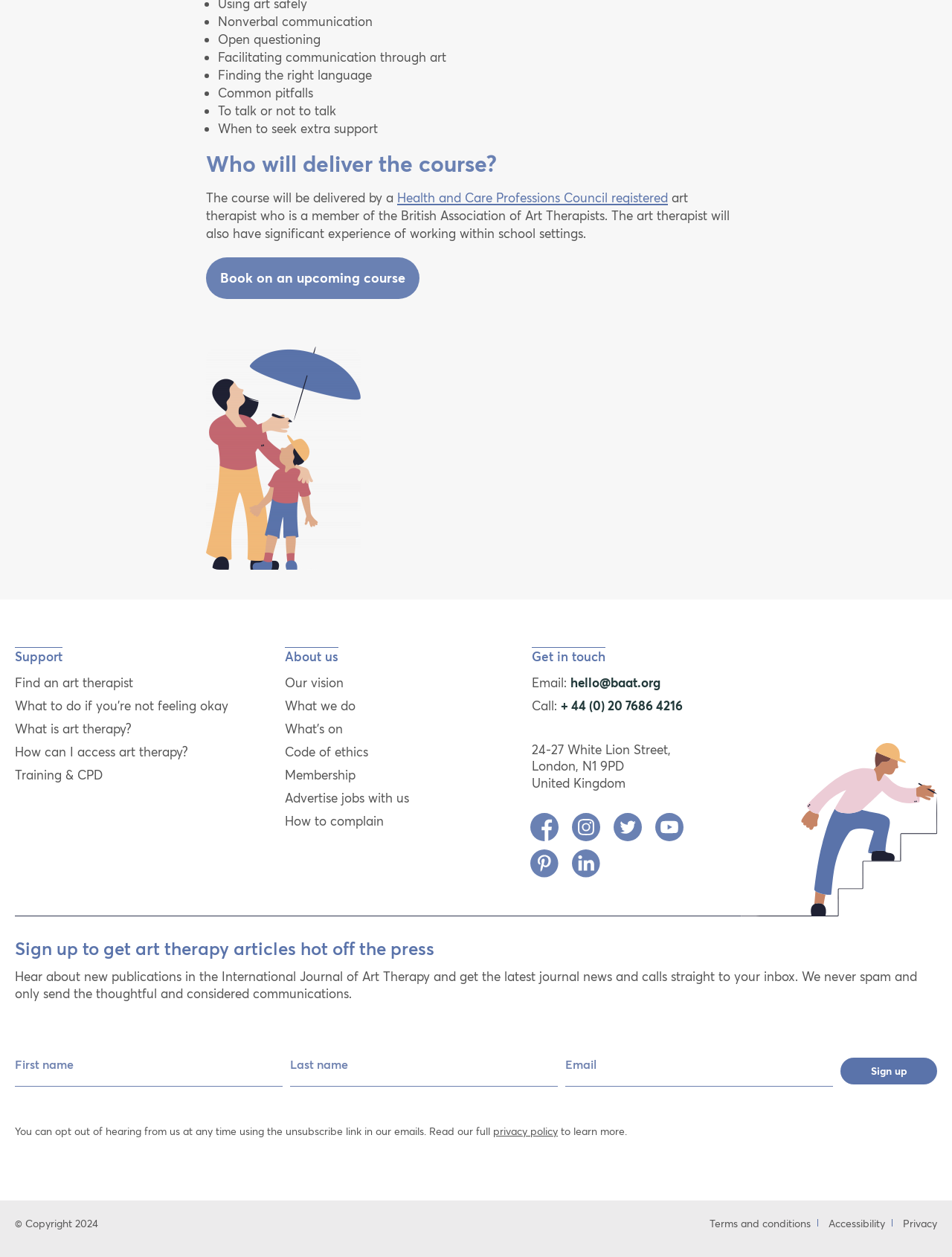Identify the bounding box coordinates for the UI element mentioned here: "parent_node: Email name="newsletter_email"". Provide the coordinates as four float values between 0 and 1, i.e., [left, top, right, bottom].

[0.594, 0.846, 0.862, 0.858]